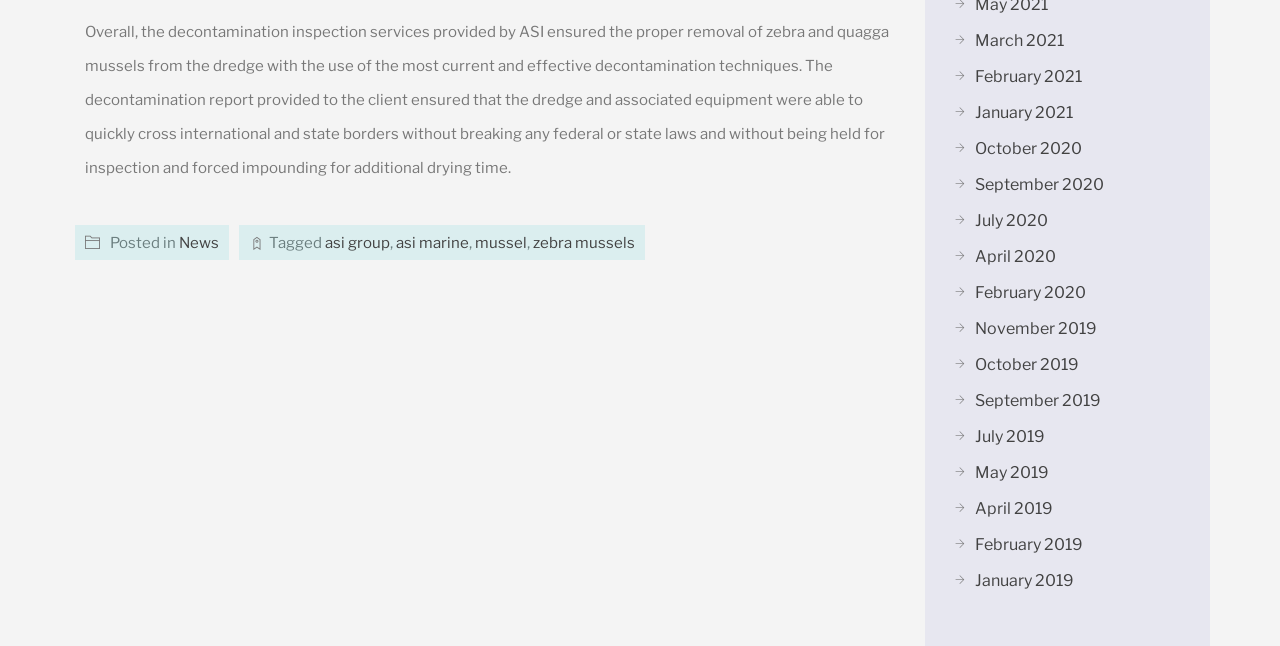What is the category of the article?
Kindly offer a detailed explanation using the data available in the image.

The category of the article can be determined by looking at the footer section, which contains a link element with the text 'News'. This suggests that the article belongs to the news category.